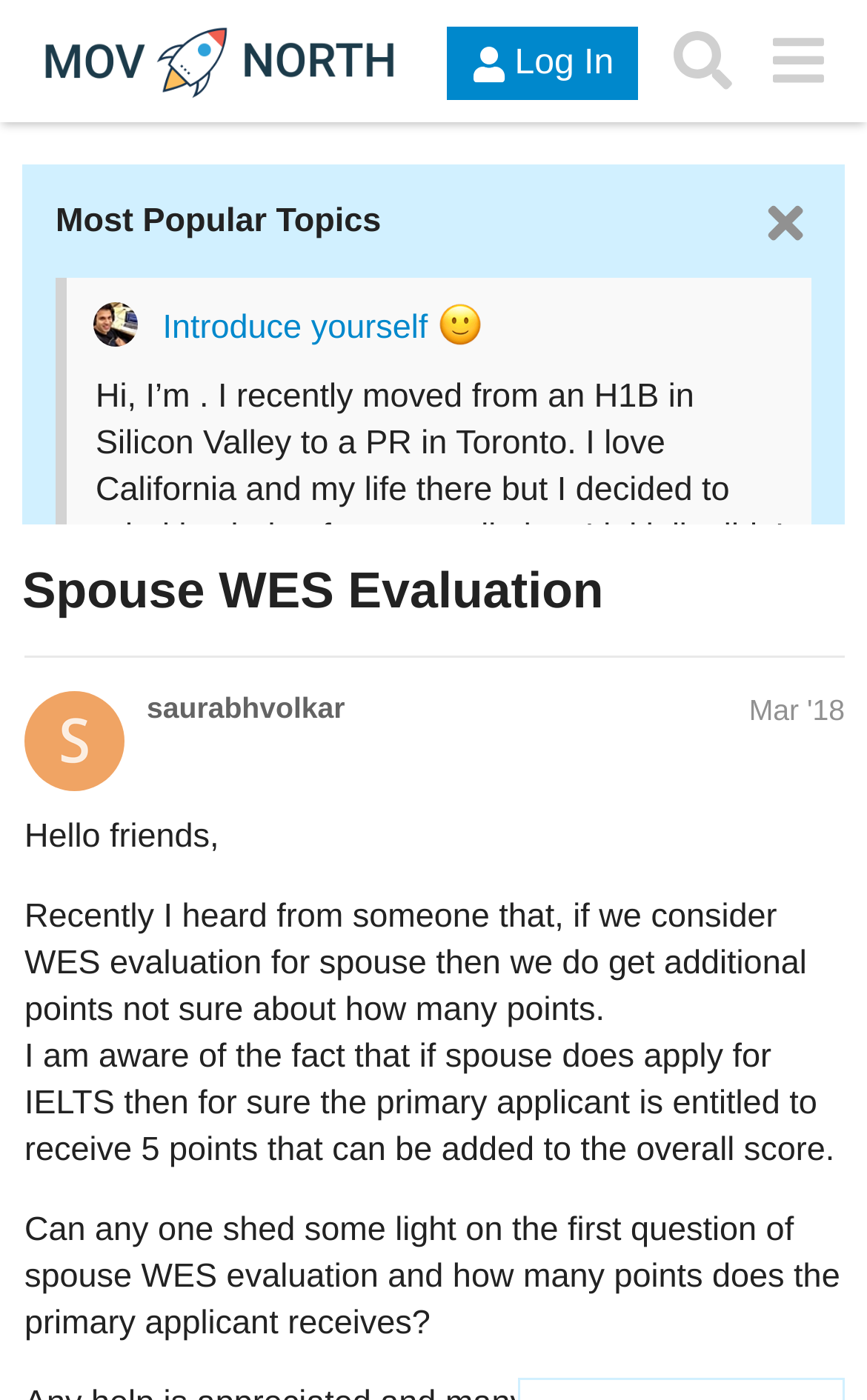Please analyze the image and give a detailed answer to the question:
How many points does the primary applicant receive if the spouse applies for IELTS?

I found the answer in the text 'I am aware of the fact that if spouse does apply for IELTS then for sure the primary applicant is entitled to receive 5 points that can be added to the overall score.' which provides the specific information about the points received.